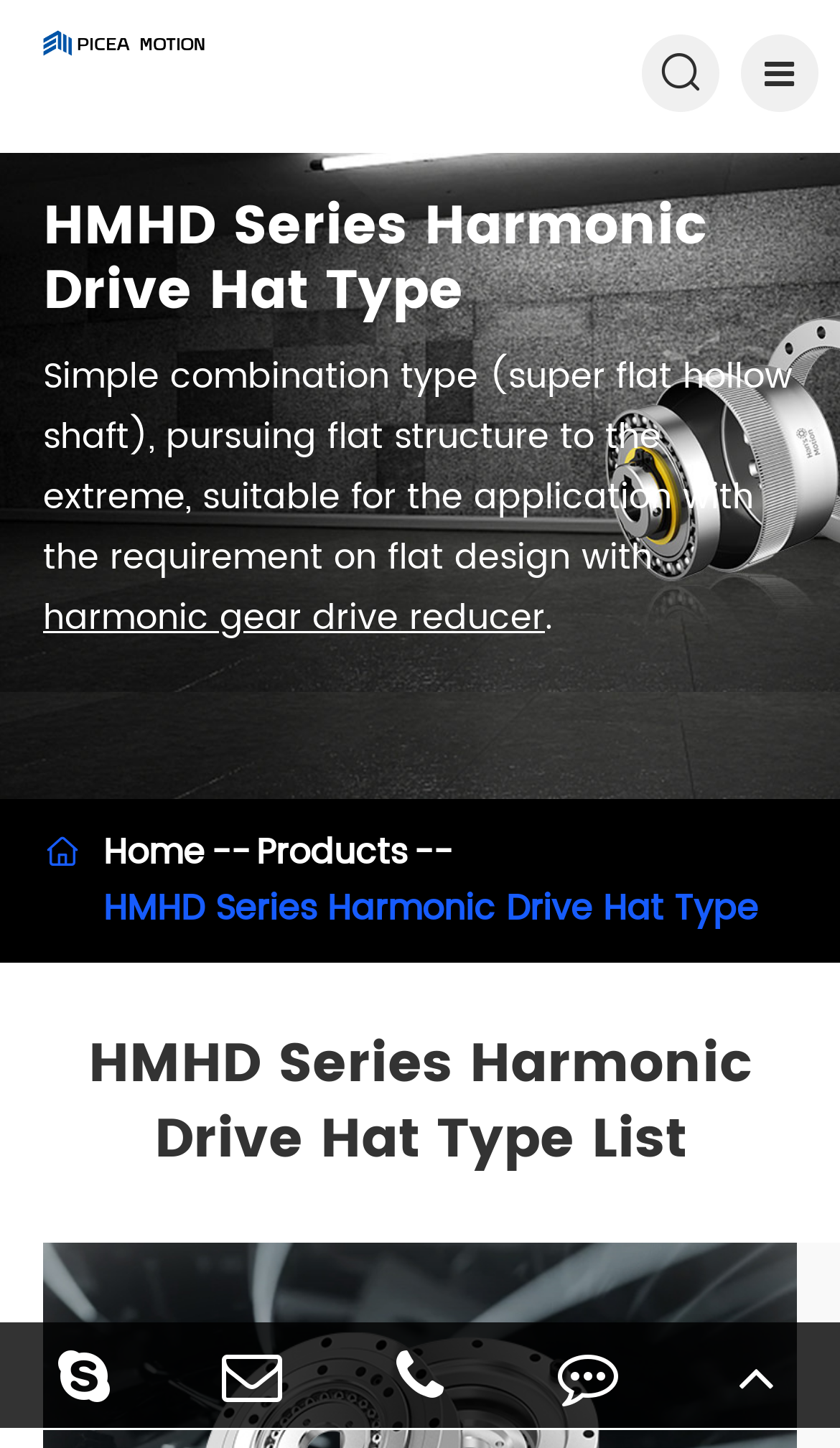What is the company name?
Offer a detailed and exhaustive answer to the question.

The company name can be found at the top of the webpage, where there is a link and an image with the same text 'Shenzhen PICEA Motion Technology Co., Ltd'.